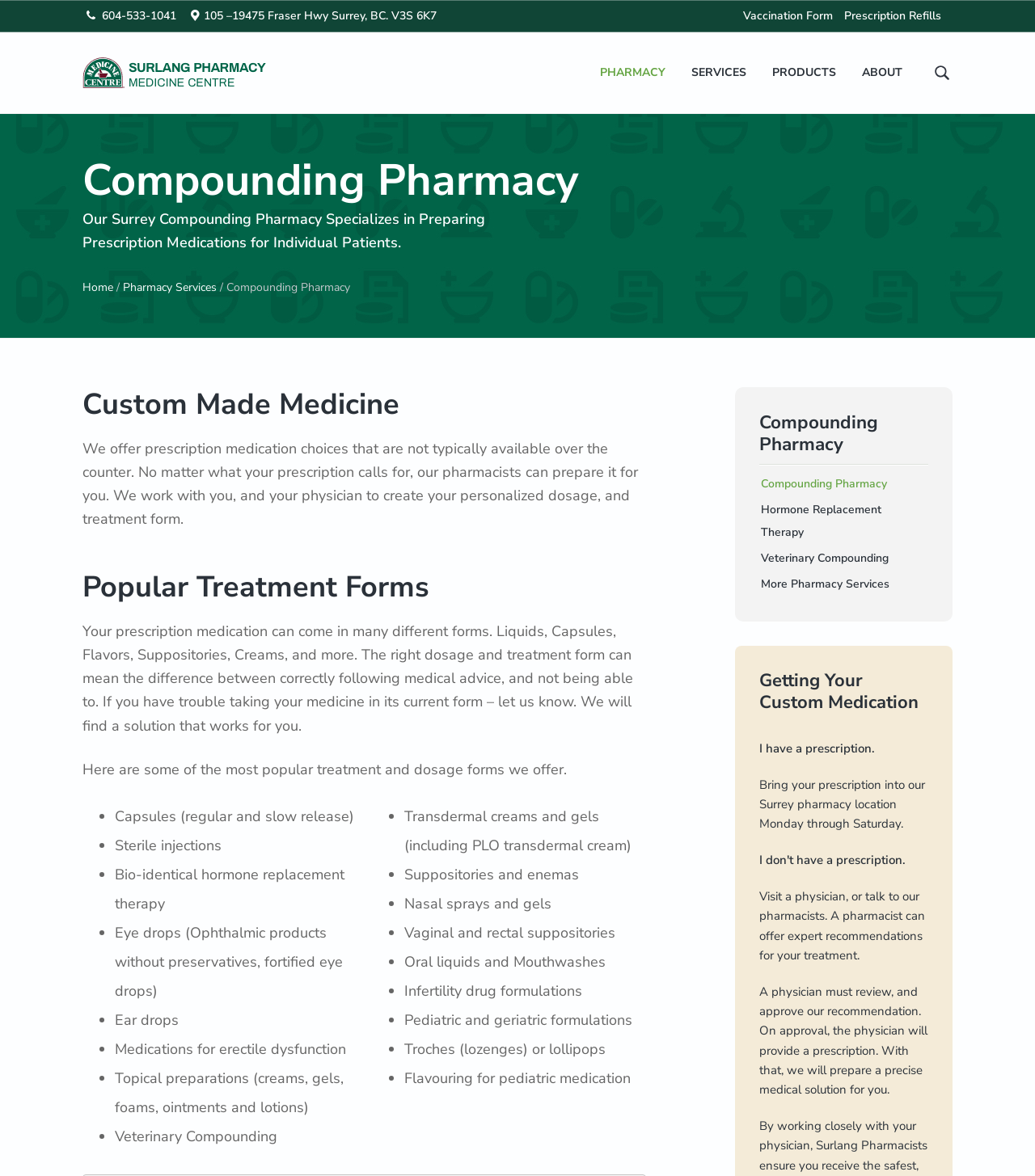Indicate the bounding box coordinates of the element that needs to be clicked to satisfy the following instruction: "Visit the 'Pharmacy Services' page". The coordinates should be four float numbers between 0 and 1, i.e., [left, top, right, bottom].

[0.119, 0.238, 0.21, 0.251]